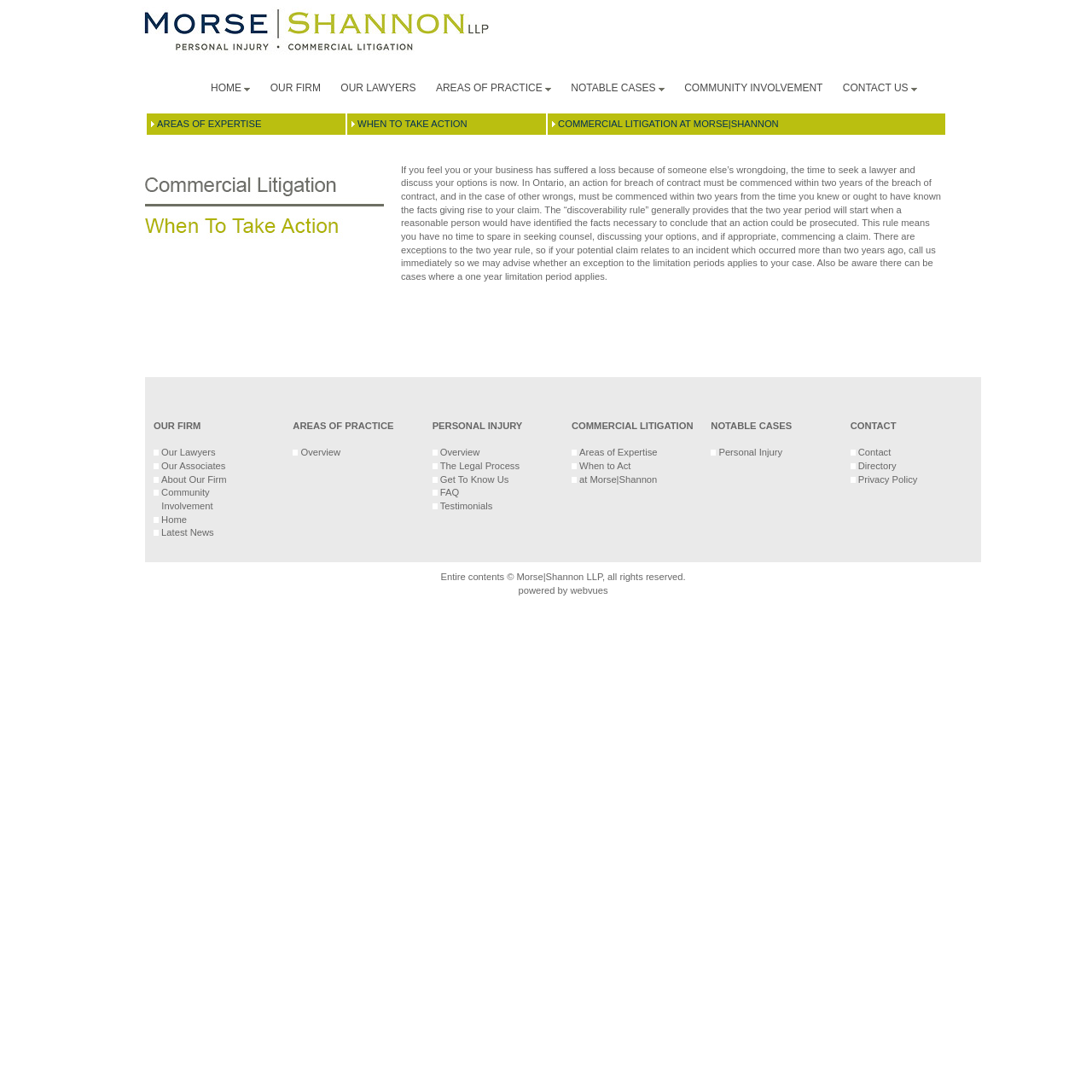Determine the bounding box coordinates (top-left x, top-left y, bottom-right x, bottom-right y) of the UI element described in the following text: Get To Know Us

[0.403, 0.434, 0.466, 0.444]